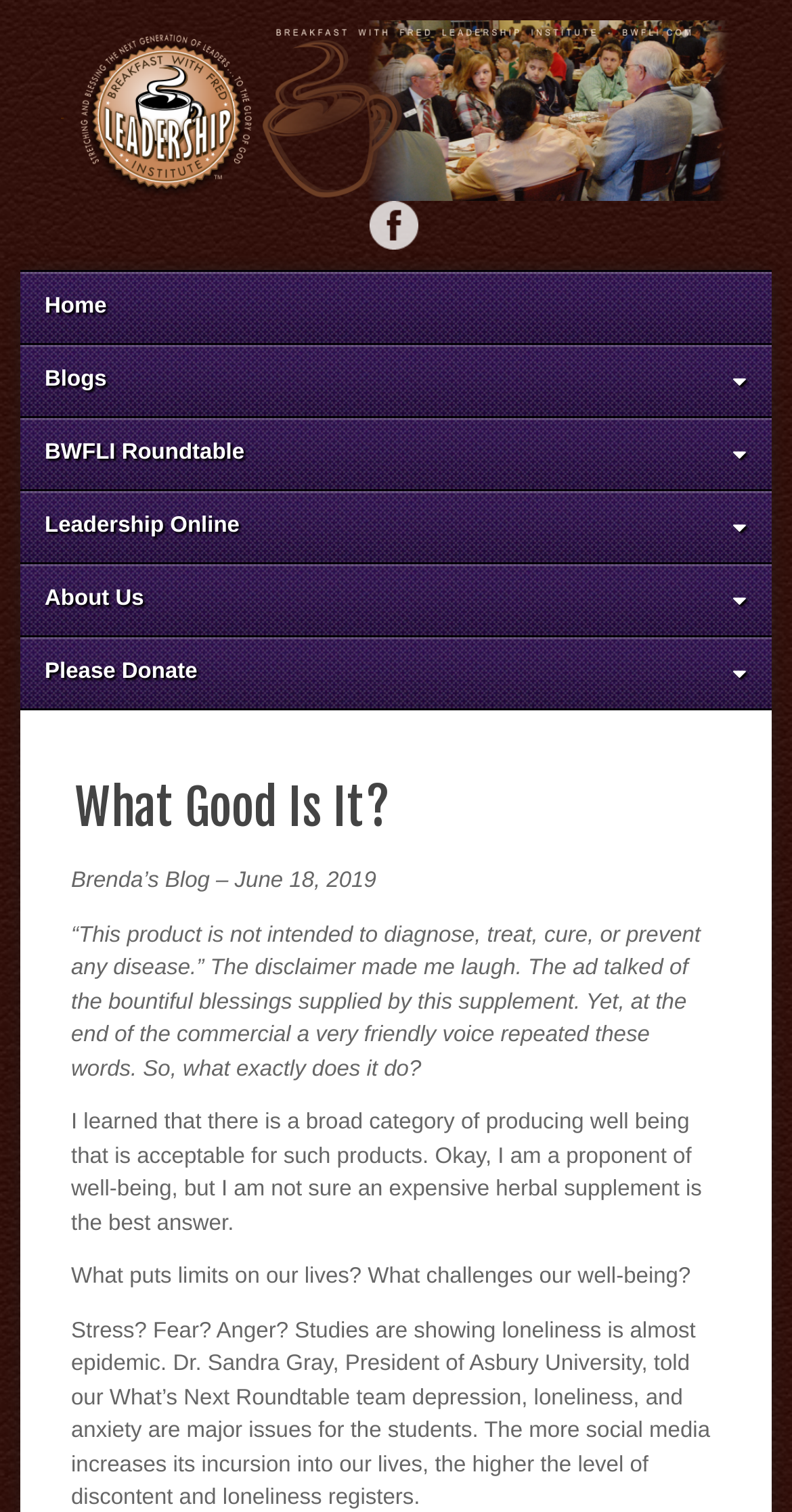What is the issue that is almost epidemic according to studies?
Ensure your answer is thorough and detailed.

The blog post states that studies are showing loneliness is almost epidemic, which is a major issue affecting people's well-being.